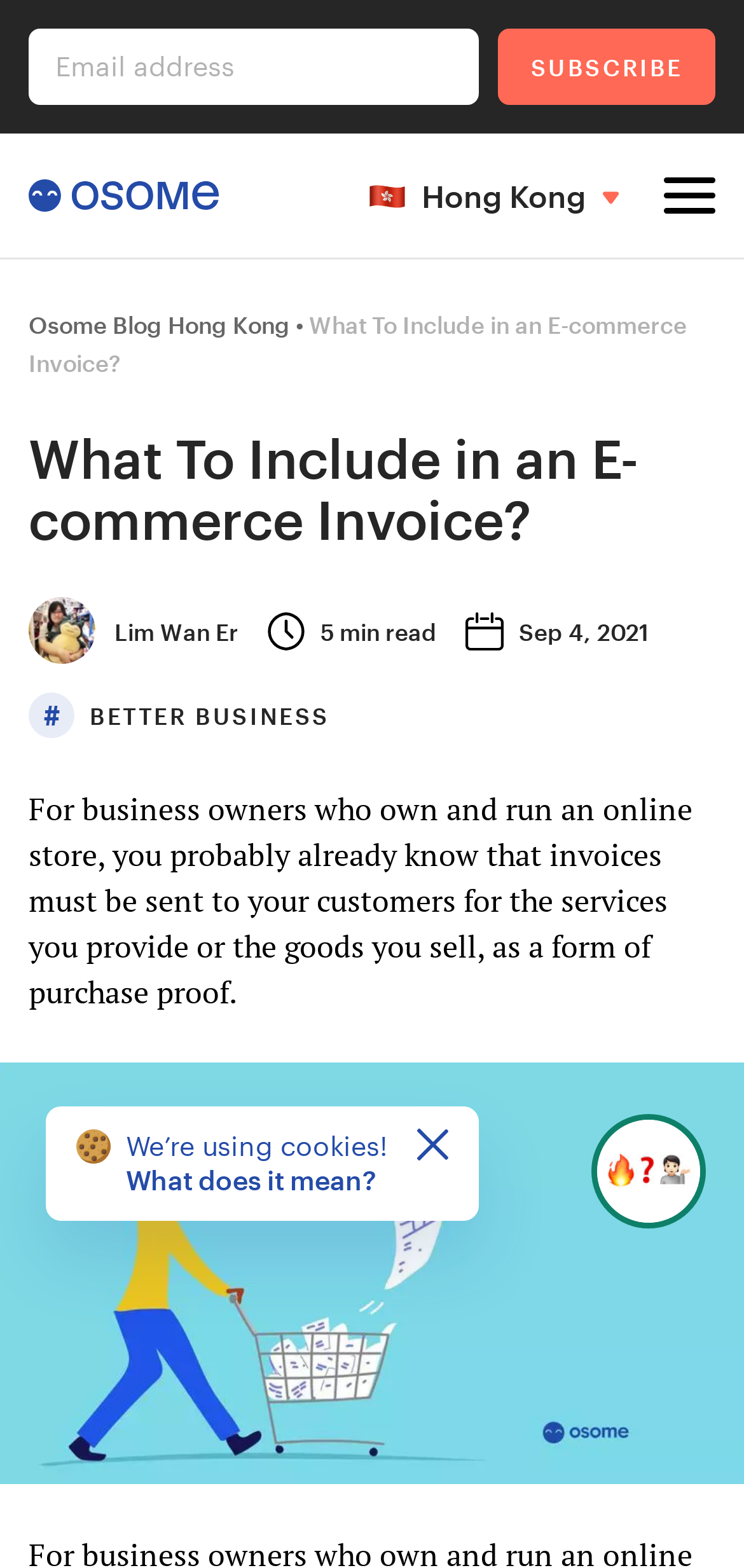How many social media links are present?
Look at the image and provide a detailed response to the question.

The social media links are located at the bottom of the webpage. There are four links: Osome Facebook, Osome Twitter, Osome Youtube, and Osome LinkedIn. These links are represented by icons and are clickable.